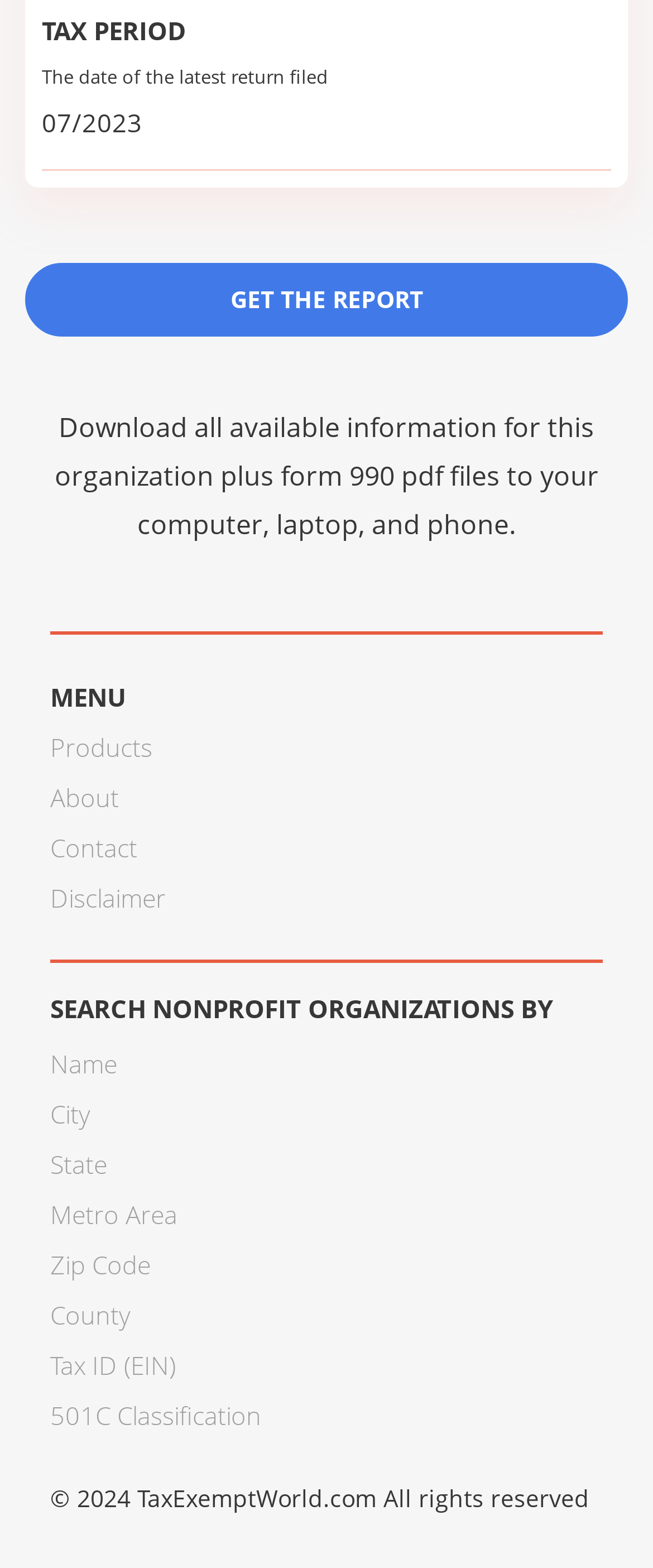Determine the bounding box coordinates (top-left x, top-left y, bottom-right x, bottom-right y) of the UI element described in the following text: State

[0.077, 0.732, 0.164, 0.753]